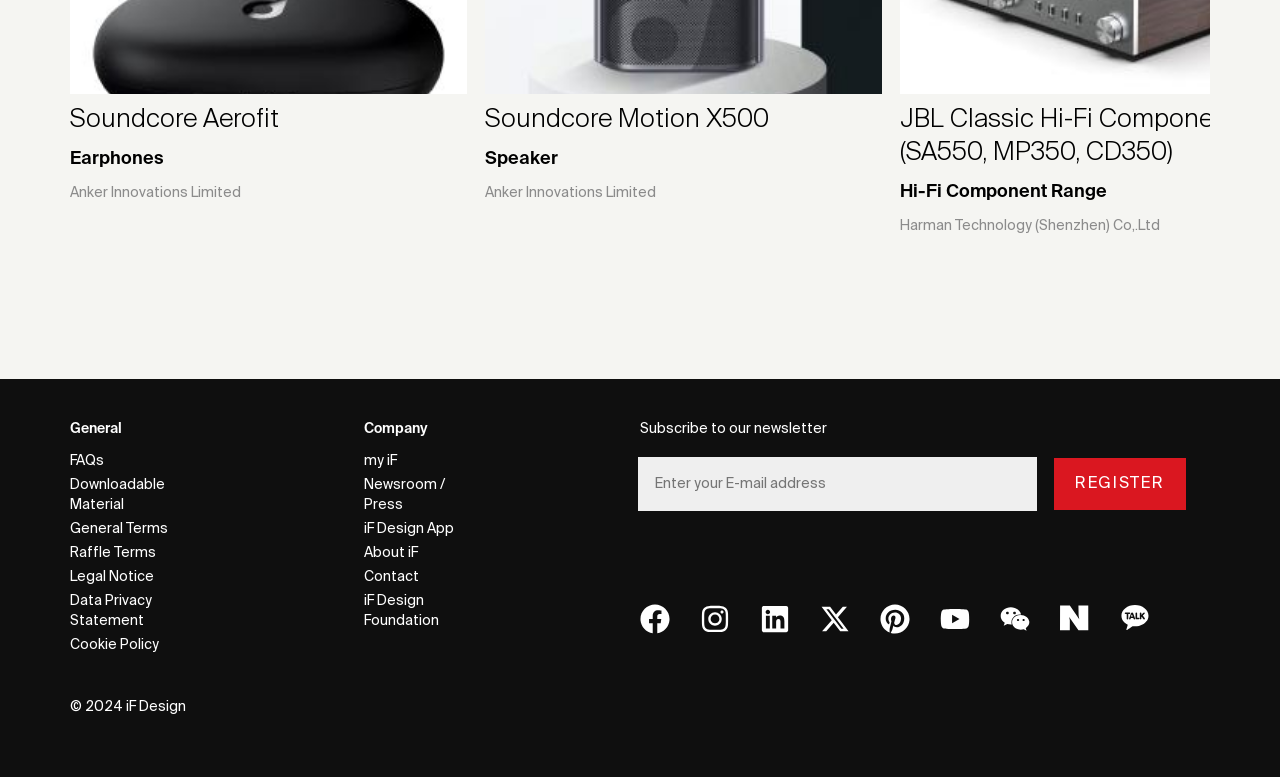What is the name of the company?
Please respond to the question with as much detail as possible.

The company name can be found in the 'Company' section, which is located in the middle of the webpage. The section contains several links, including 'my iF', 'Newsroom / Press', and 'About iF', indicating that it is related to the company.